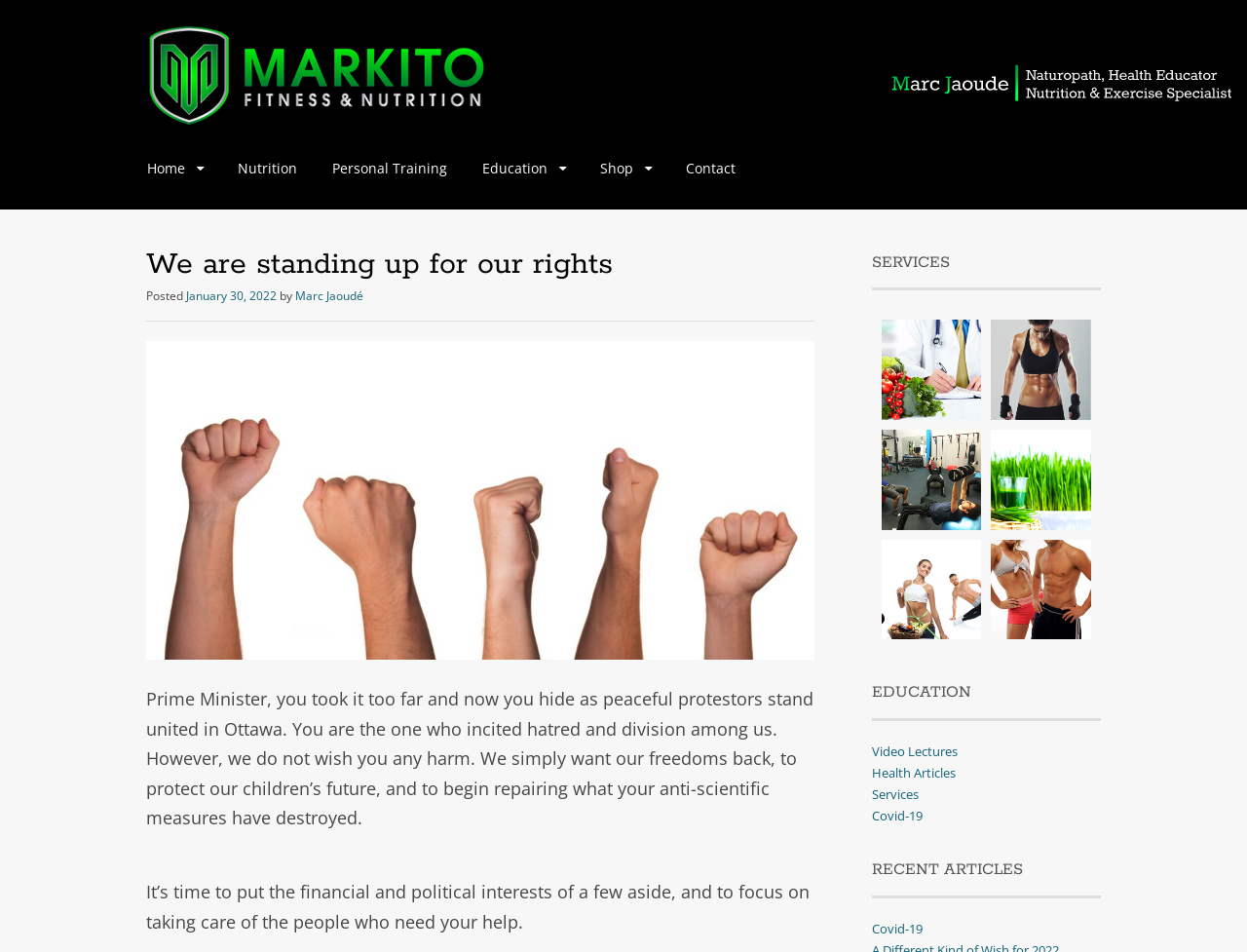Given the element description alt="Markito Fitness & Nutrition", specify the bounding box coordinates of the corresponding UI element in the format (top-left x, top-left y, bottom-right x, bottom-right y). All values must be between 0 and 1.

[0.117, 0.096, 0.391, 0.147]